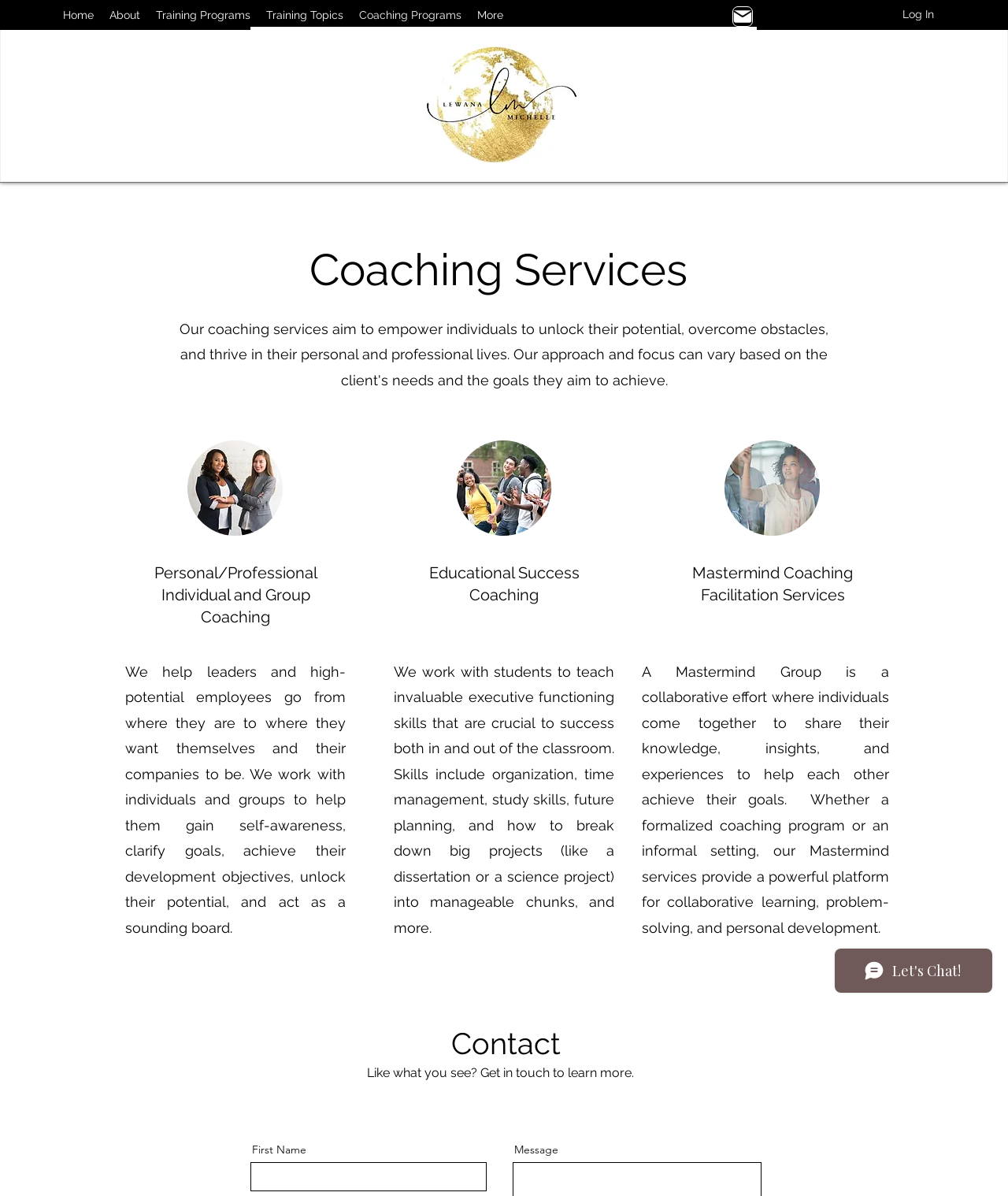Show the bounding box coordinates for the HTML element described as: "Home".

[0.055, 0.003, 0.101, 0.022]